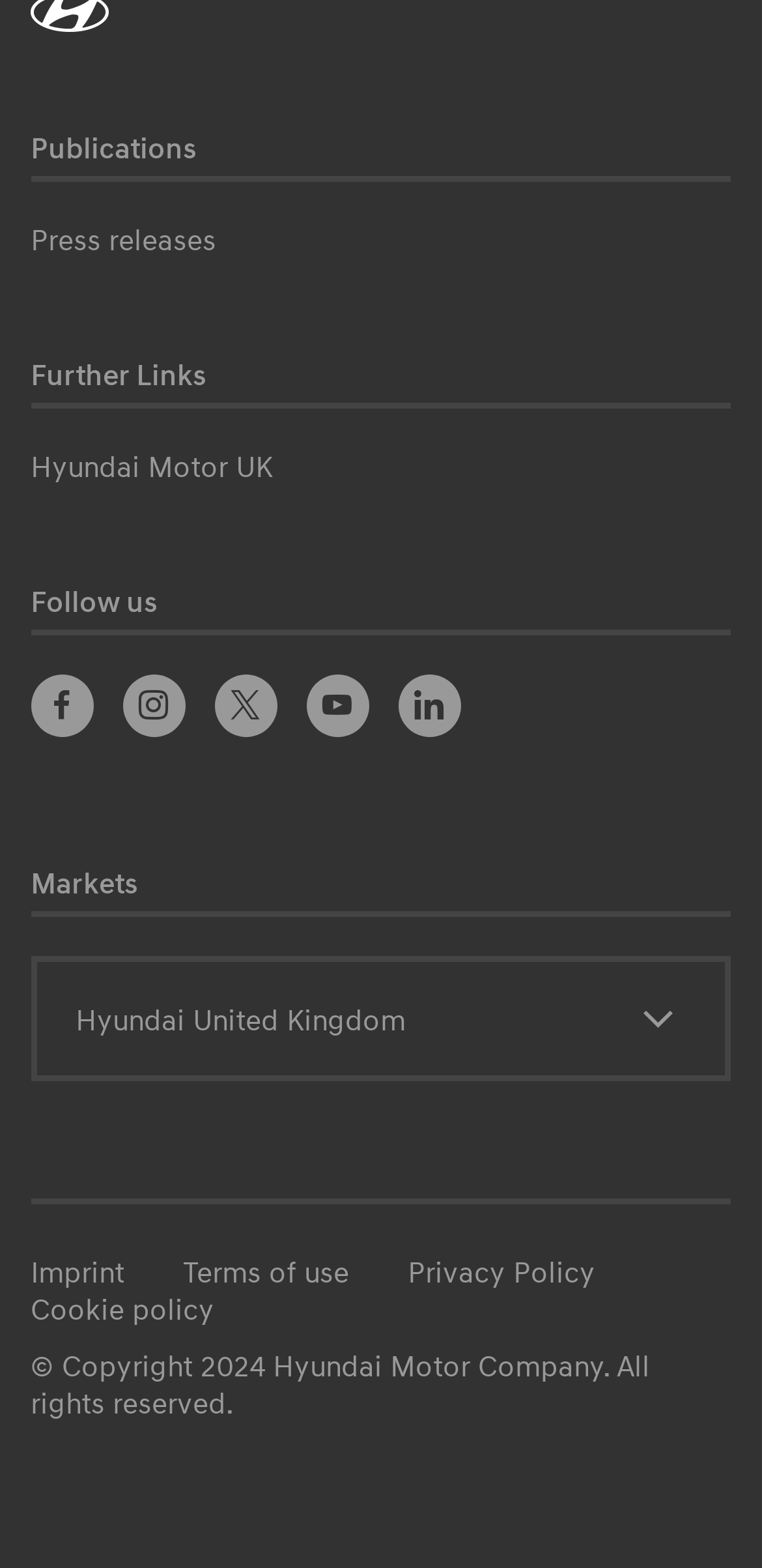Locate the bounding box coordinates of the segment that needs to be clicked to meet this instruction: "View Local Legislators".

None